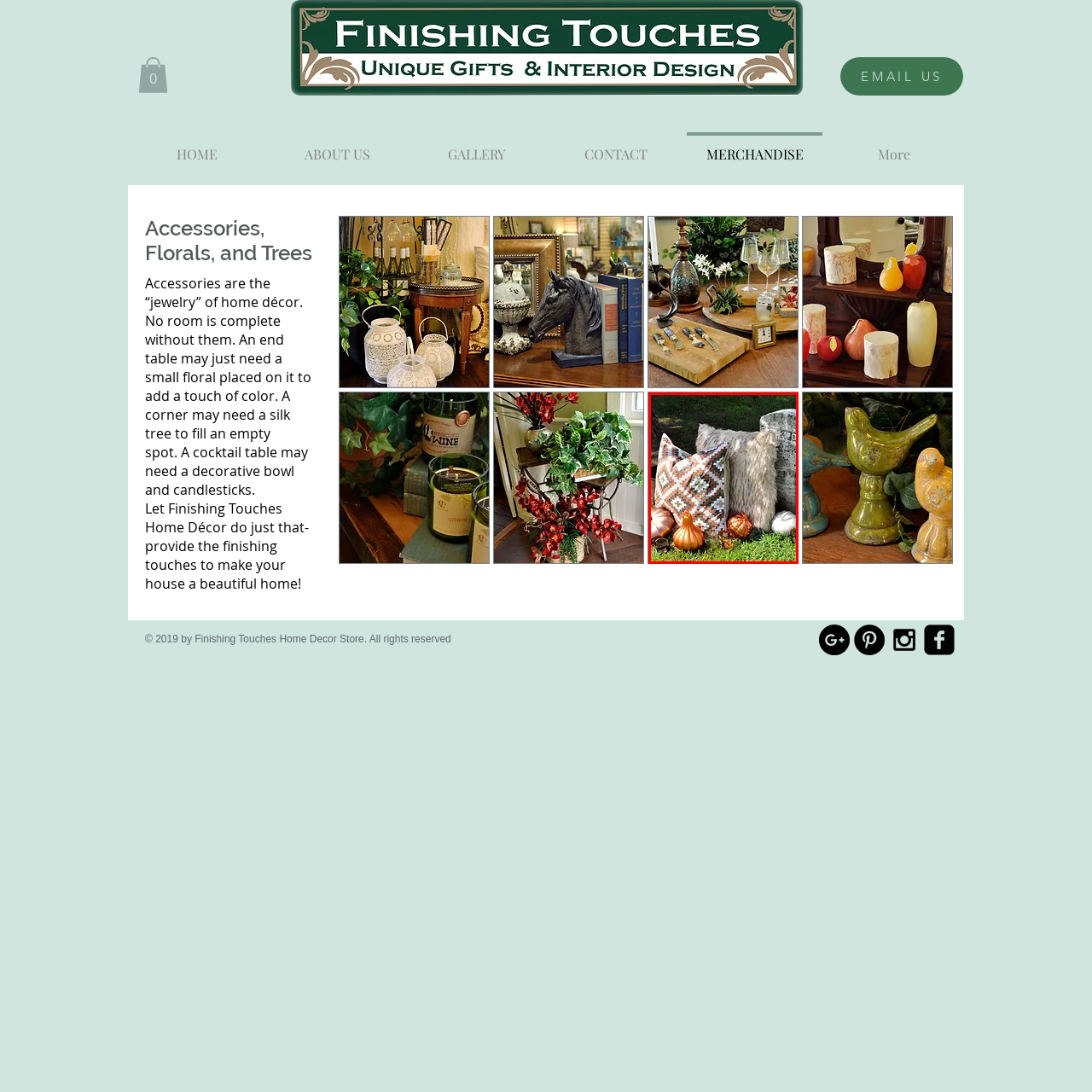Inspect the section highlighted in the red box, What is the dominant color of the left pillow? 
Answer using a single word or phrase.

Earthy tones